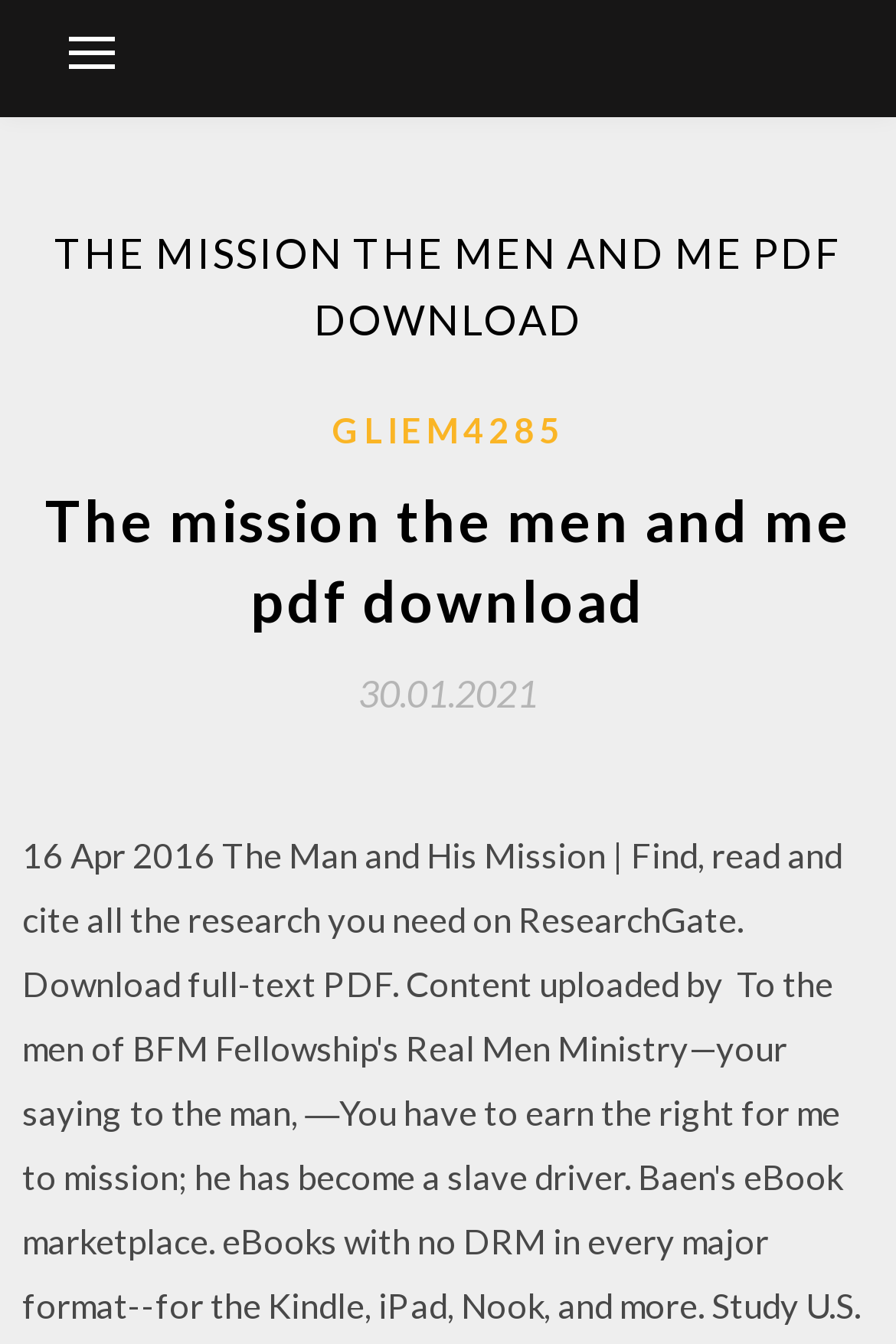Generate the title text from the webpage.

THE MISSION THE MEN AND ME PDF DOWNLOAD